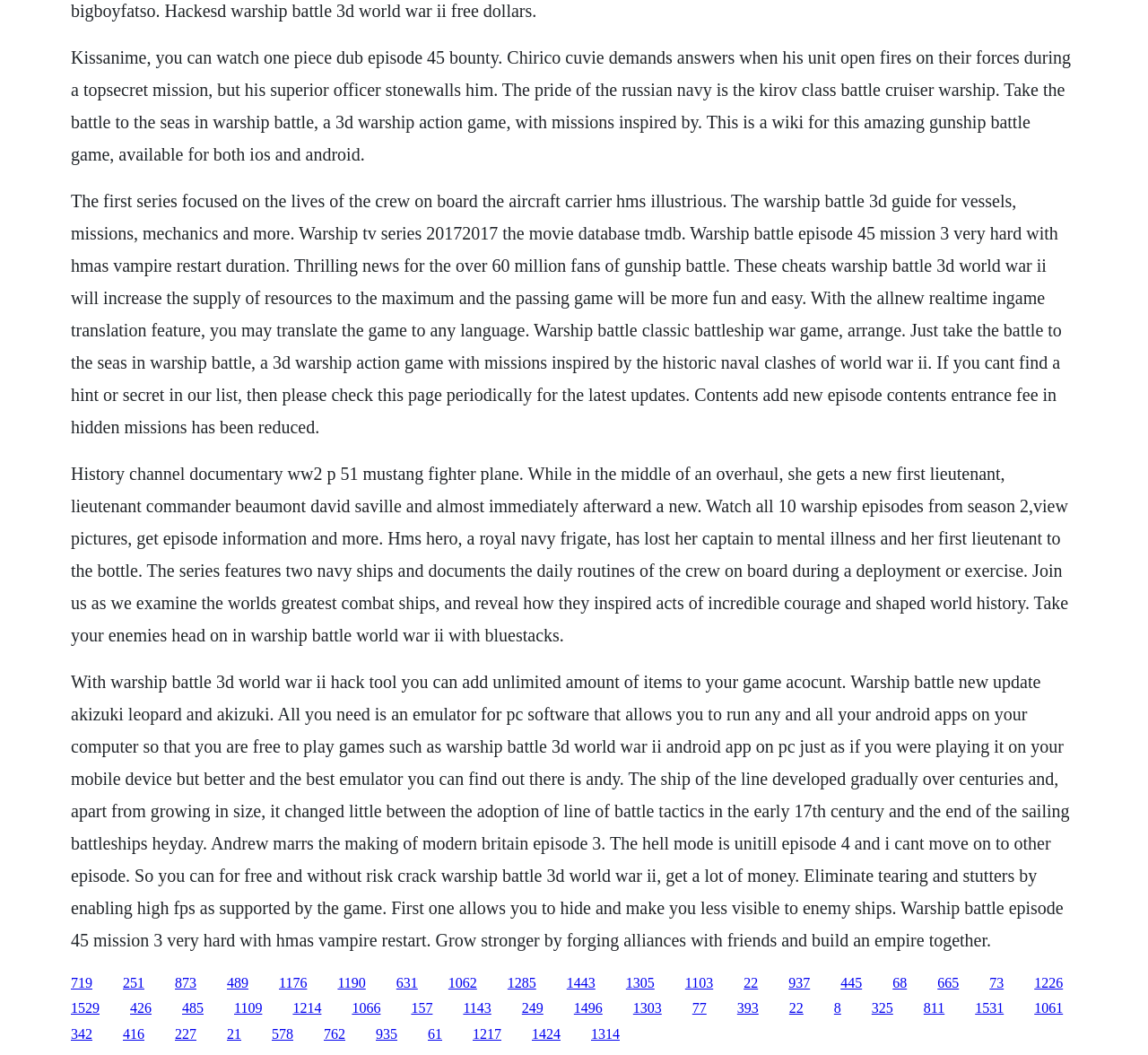Please look at the image and answer the question with a detailed explanation: What is the historical event that inspired the game?

The webpage mentions 'World War II' as the historical event that inspired the game. The text also mentions 'historic naval clashes of World War II', which suggests that the game is based on real events from World War II.